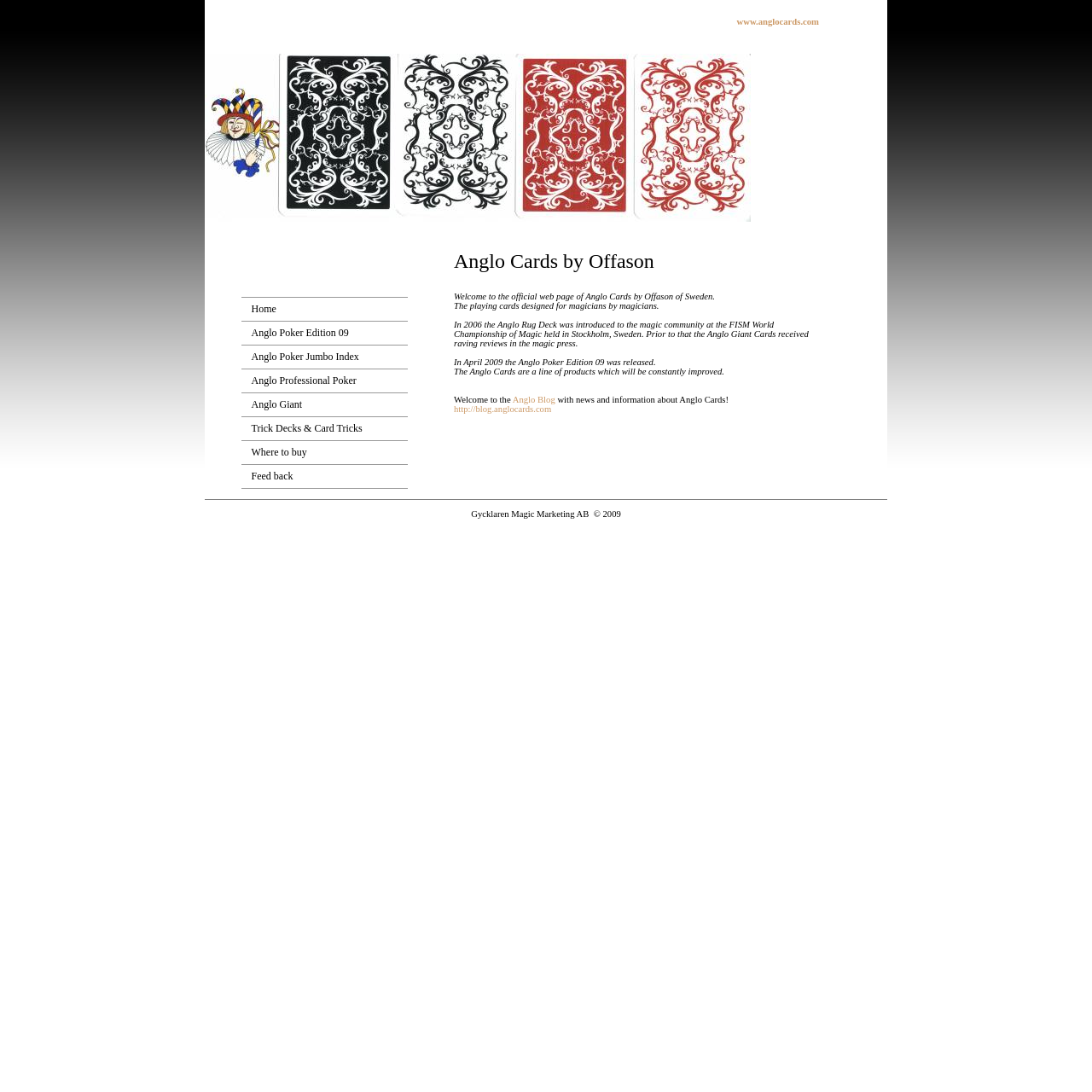Determine the bounding box coordinates for the clickable element to execute this instruction: "Go to Where to buy". Provide the coordinates as four float numbers between 0 and 1, i.e., [left, top, right, bottom].

[0.23, 0.409, 0.281, 0.42]